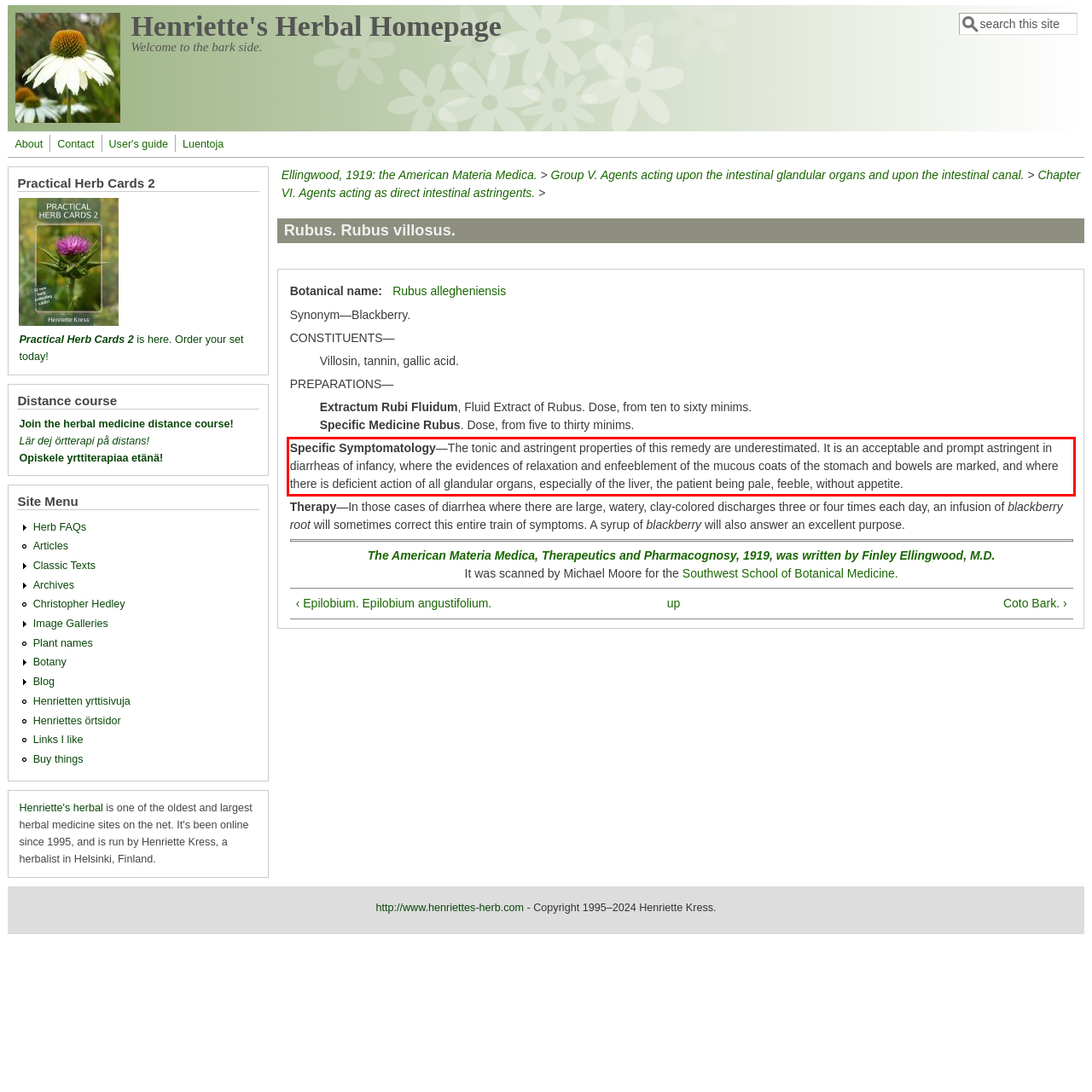Using OCR, extract the text content found within the red bounding box in the given webpage screenshot.

Specific Symptomatology—The tonic and astringent properties of this remedy are underestimated. It is an acceptable and prompt astringent in diarrheas of infancy, where the evidences of relaxation and enfeeblement of the mucous coats of the stomach and bowels are marked, and where there is deficient action of all glandular organs, especially of the liver, the patient being pale, feeble, without appetite.